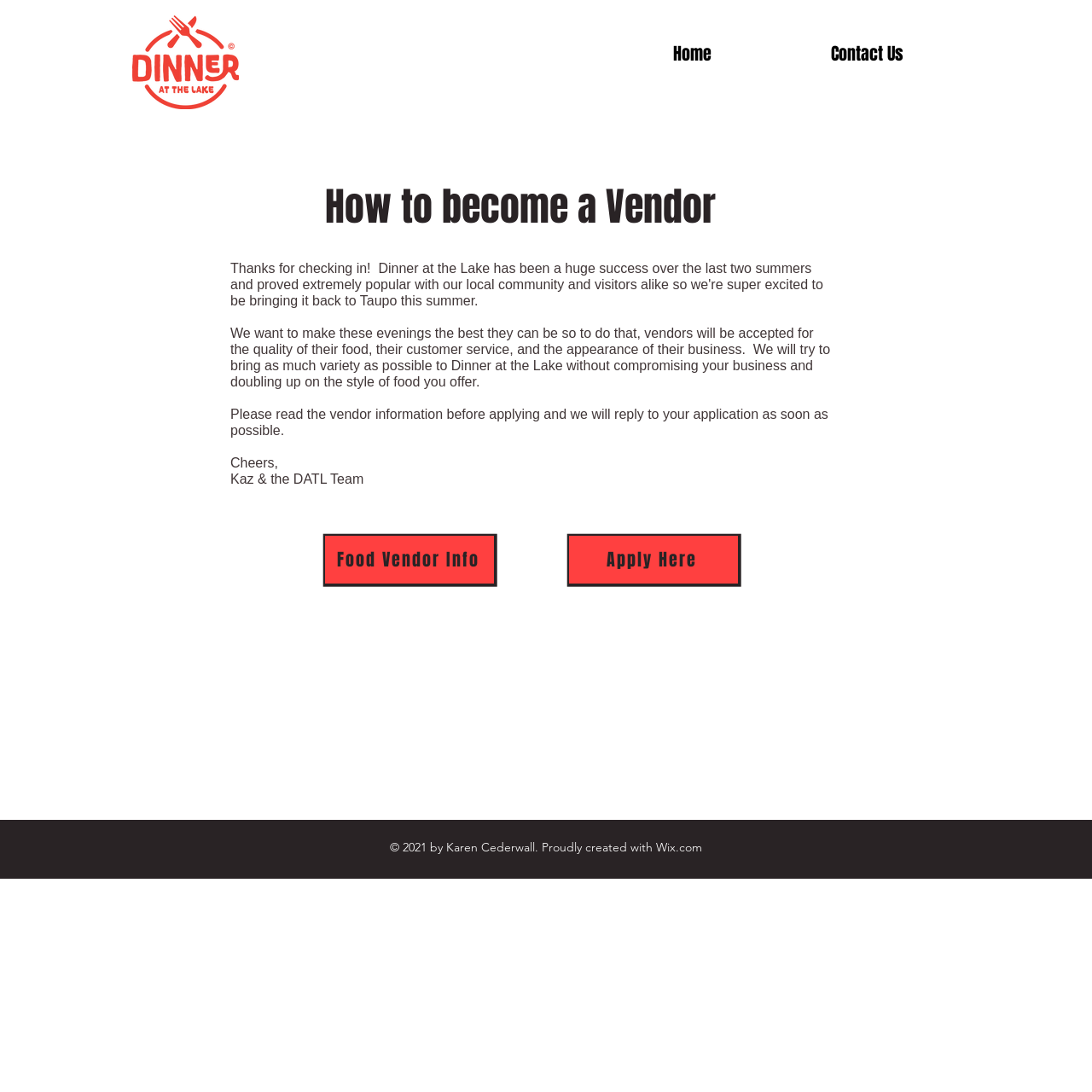Given the content of the image, can you provide a detailed answer to the question?
What is the platform used to create the webpage?

I discovered this answer by reading the link 'Wix.com' at the bottom of the webpage, which suggests that the webpage was created using Wix.com.